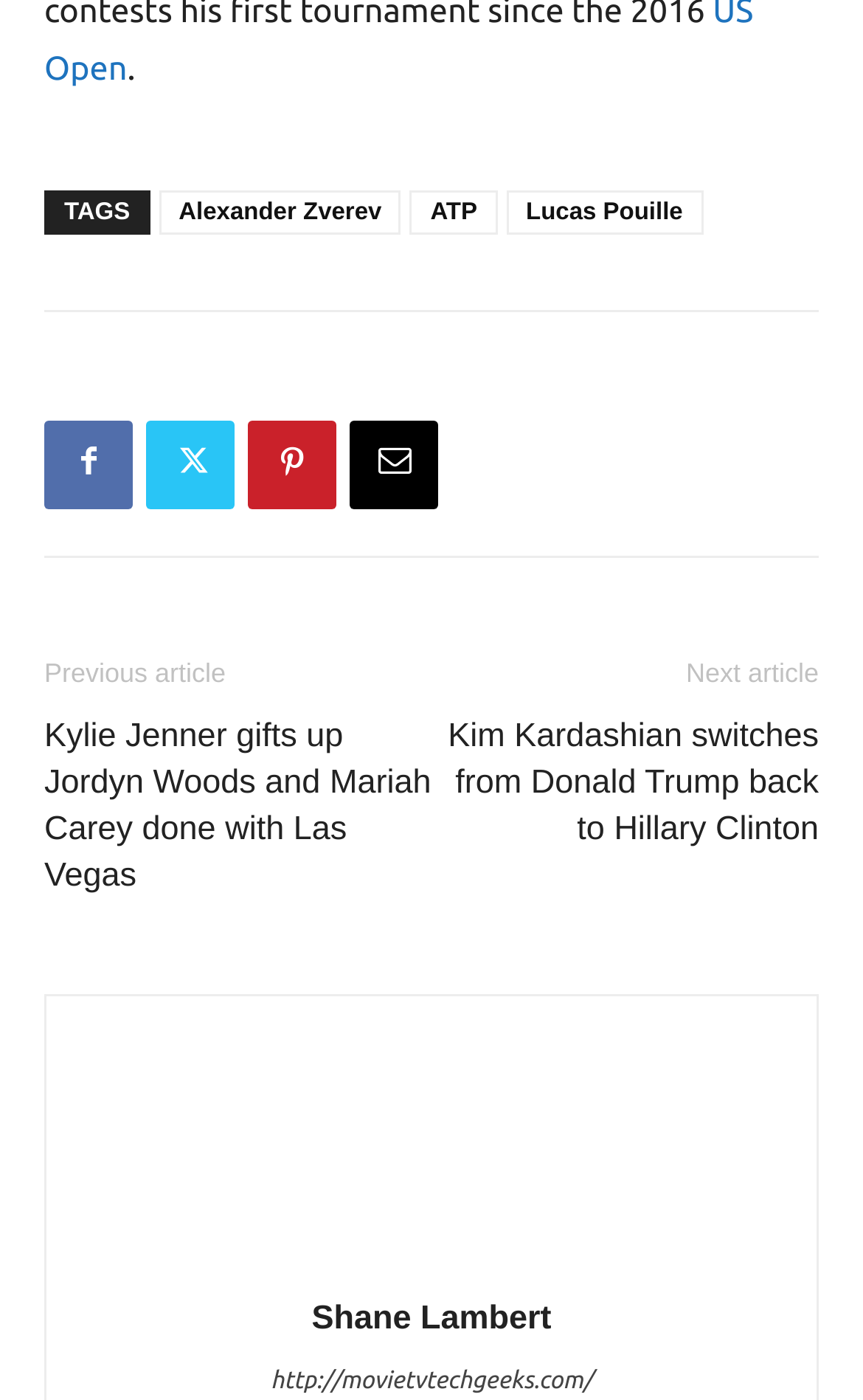Provide the bounding box coordinates in the format (top-left x, top-left y, bottom-right x, bottom-right y). All values are floating point numbers between 0 and 1. Determine the bounding box coordinate of the UI element described as: Email

[0.405, 0.3, 0.508, 0.364]